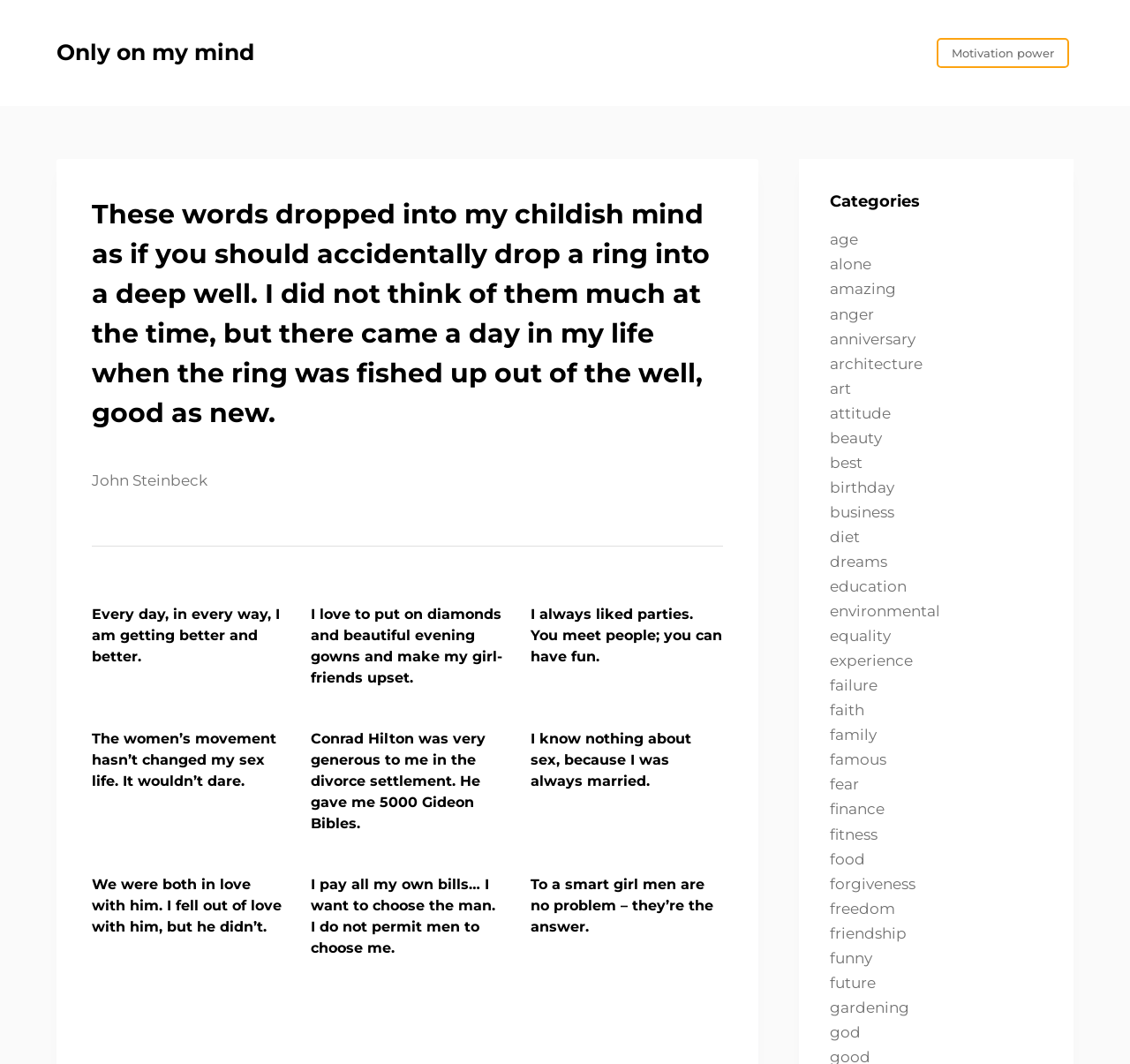How many categories are listed on the webpage?
Look at the screenshot and respond with one word or a short phrase.

30